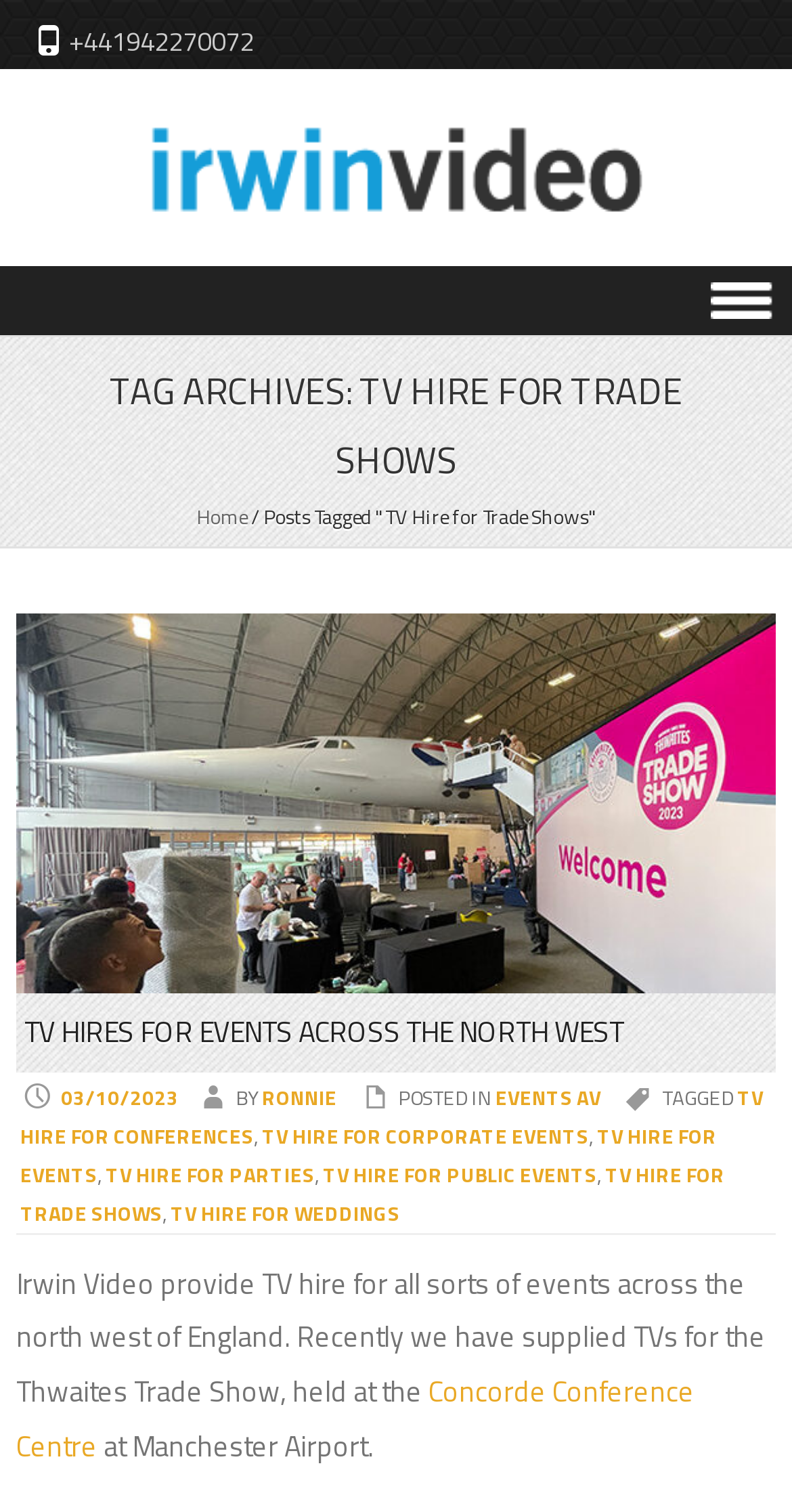Can you determine the bounding box coordinates of the area that needs to be clicked to fulfill the following instruction: "Call the phone number"?

[0.087, 0.013, 0.321, 0.04]